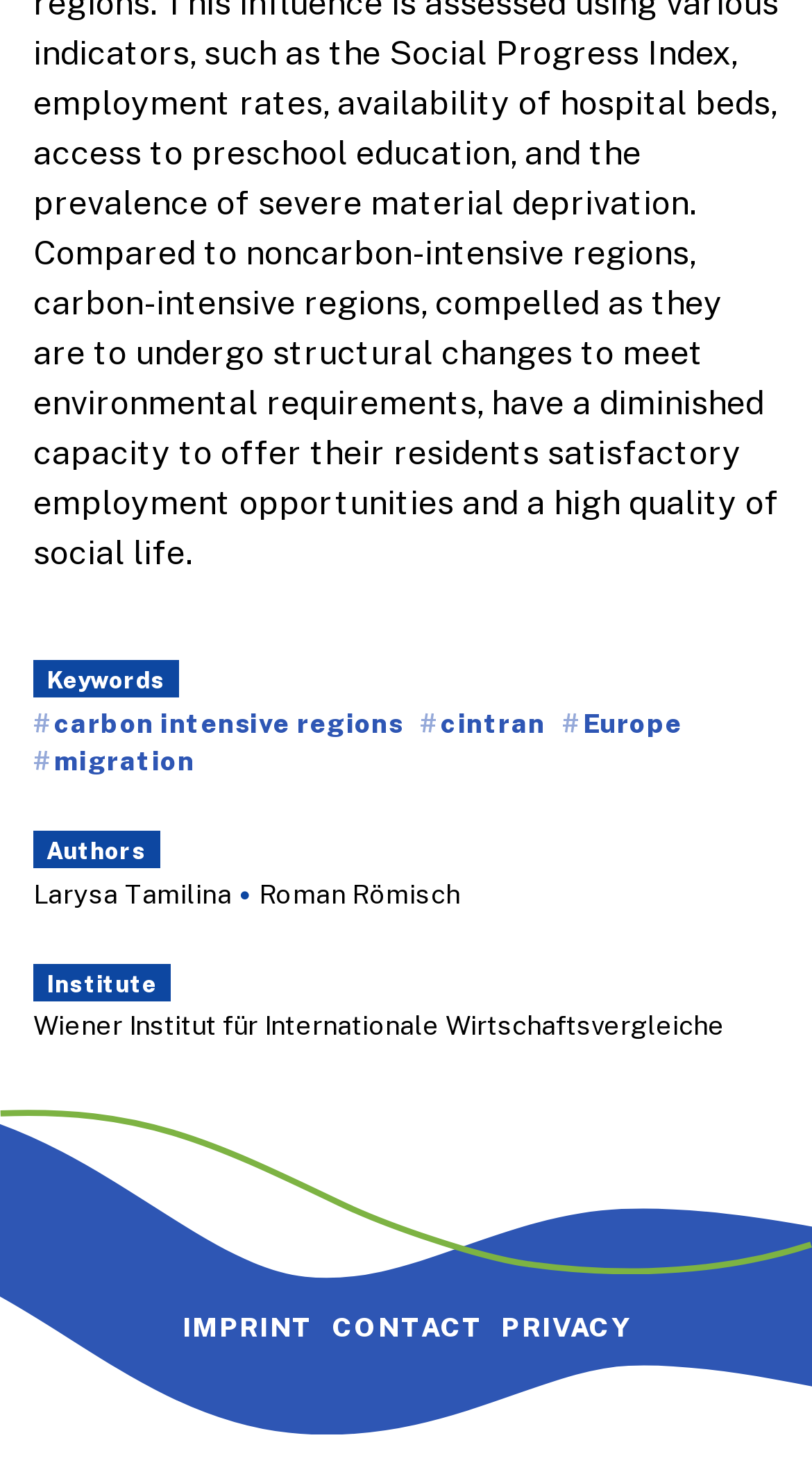Locate the bounding box coordinates of the area you need to click to fulfill this instruction: 'Contact the institute'. The coordinates must be in the form of four float numbers ranging from 0 to 1: [left, top, right, bottom].

[0.408, 0.894, 0.597, 0.917]